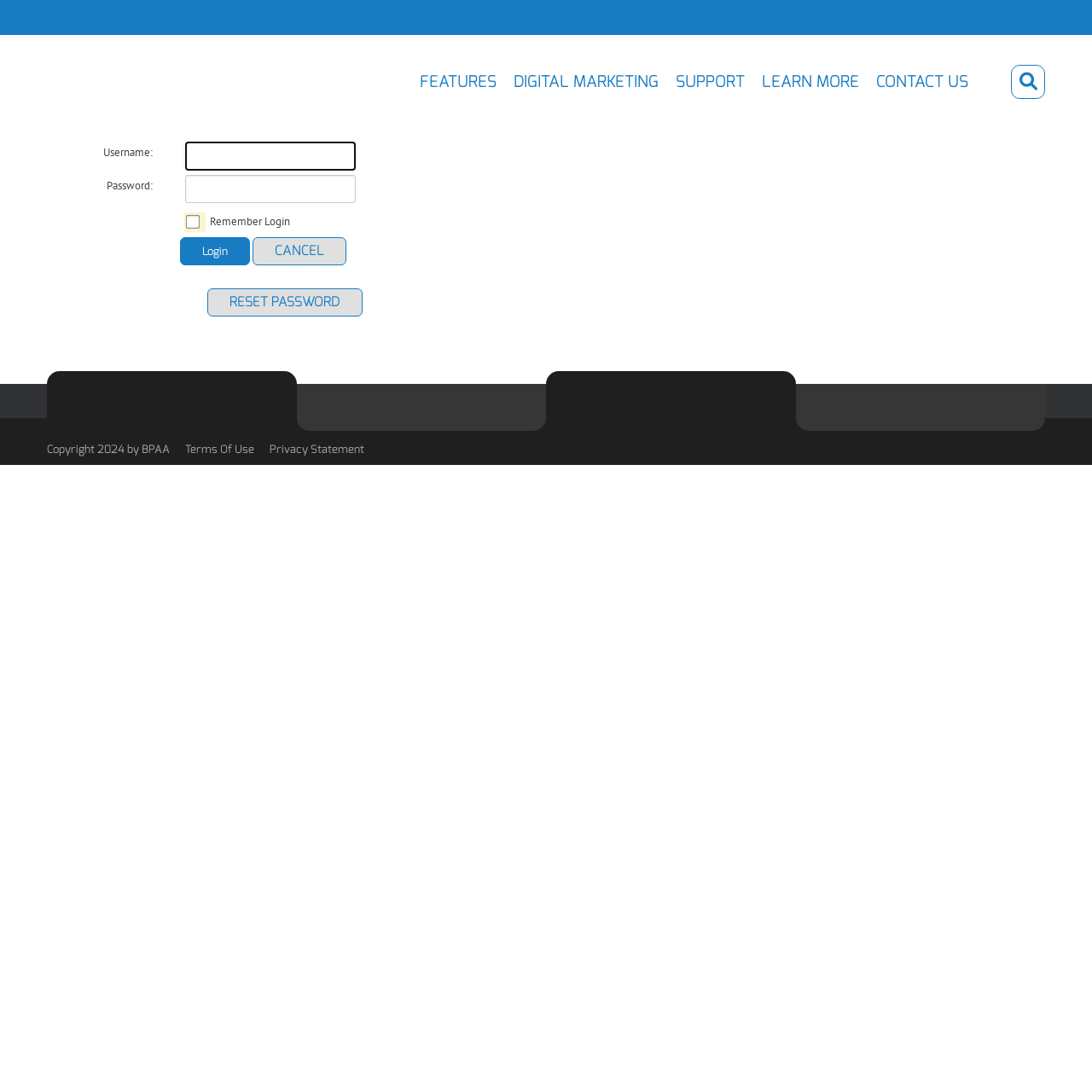Please identify the bounding box coordinates of the region to click in order to complete the given instruction: "Contact us". The coordinates should be four float numbers between 0 and 1, i.e., [left, top, right, bottom].

None